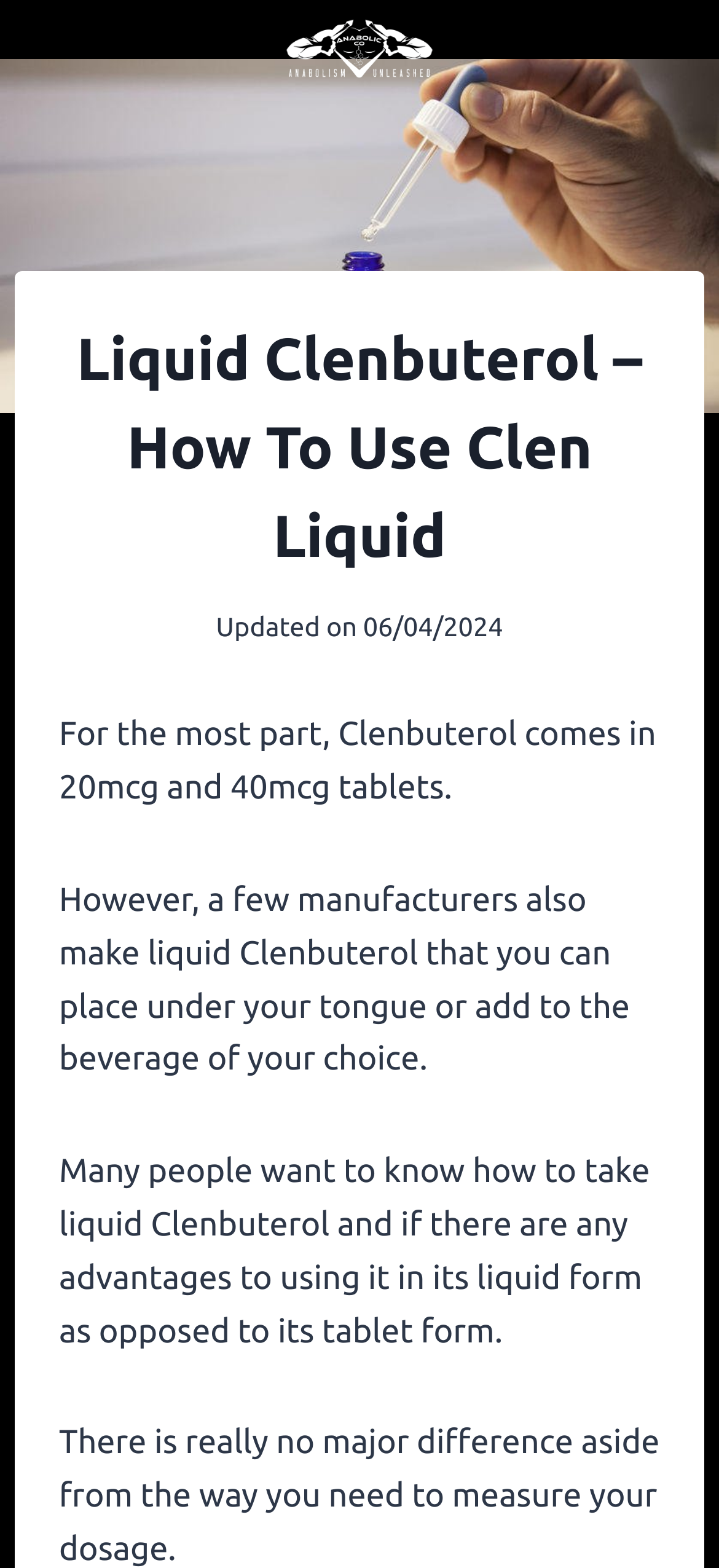Given the description "alt="Anabolicco"", determine the bounding box of the corresponding UI element.

[0.397, 0.012, 0.603, 0.05]